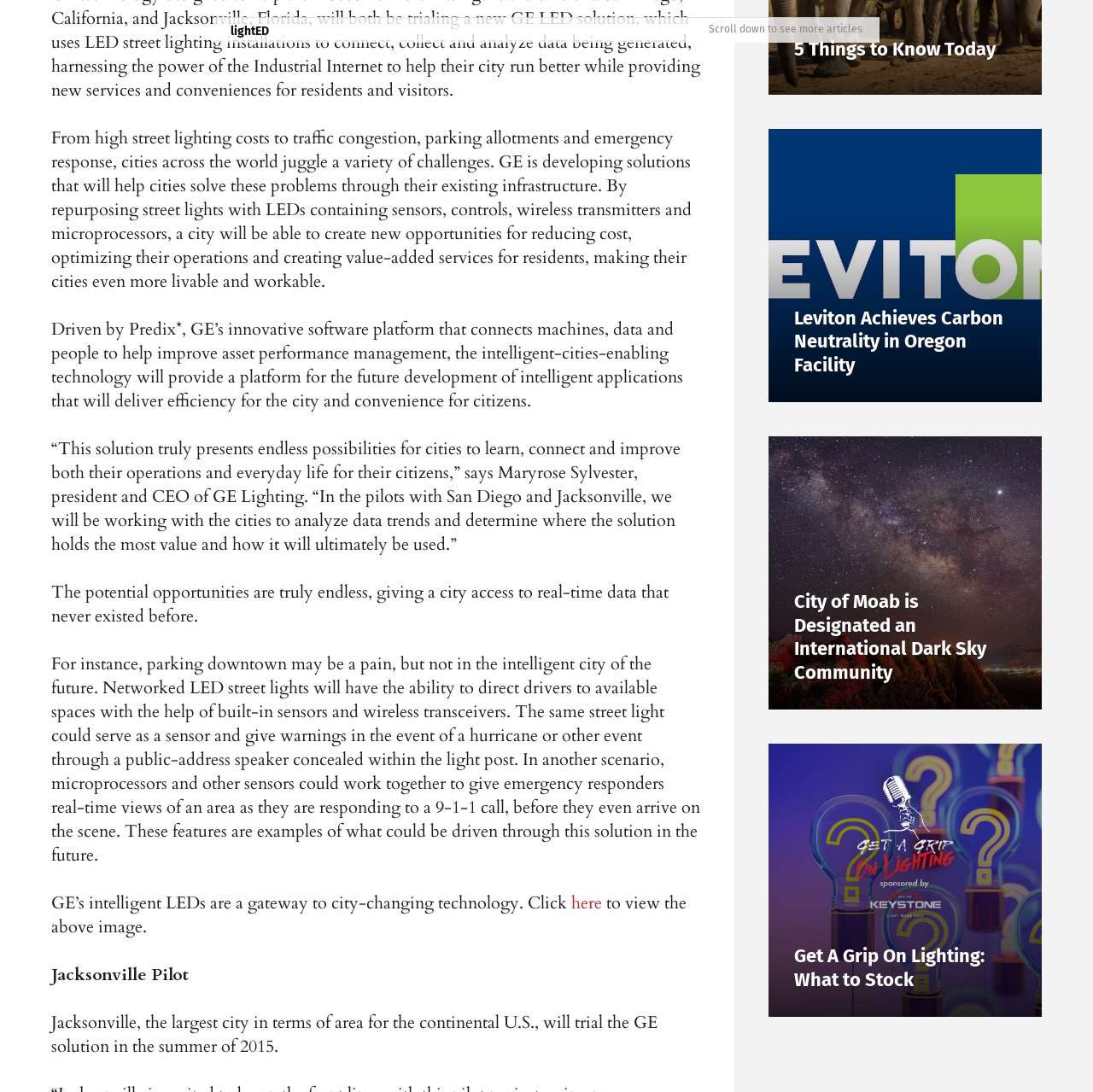Refer to the image and answer the question with as much detail as possible: What is the name of the city that will trial the GE solution in the summer of 2015?

The text mentions that Jacksonville, the largest city in terms of area for the continental U.S., will trial the GE solution in the summer of 2015.